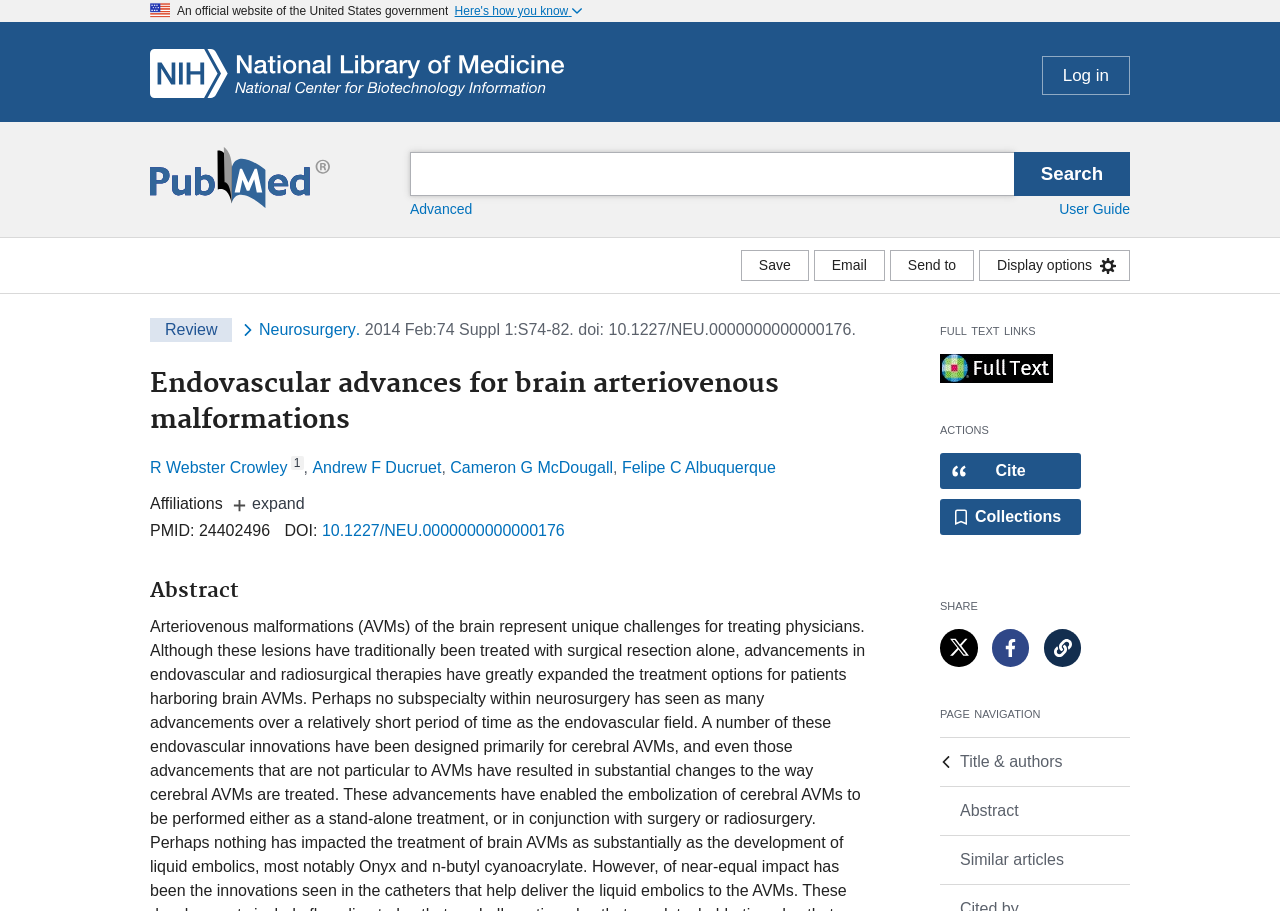What is the title of the article?
Please answer the question with a single word or phrase, referencing the image.

Endovascular advances for brain arteriovenous malformations